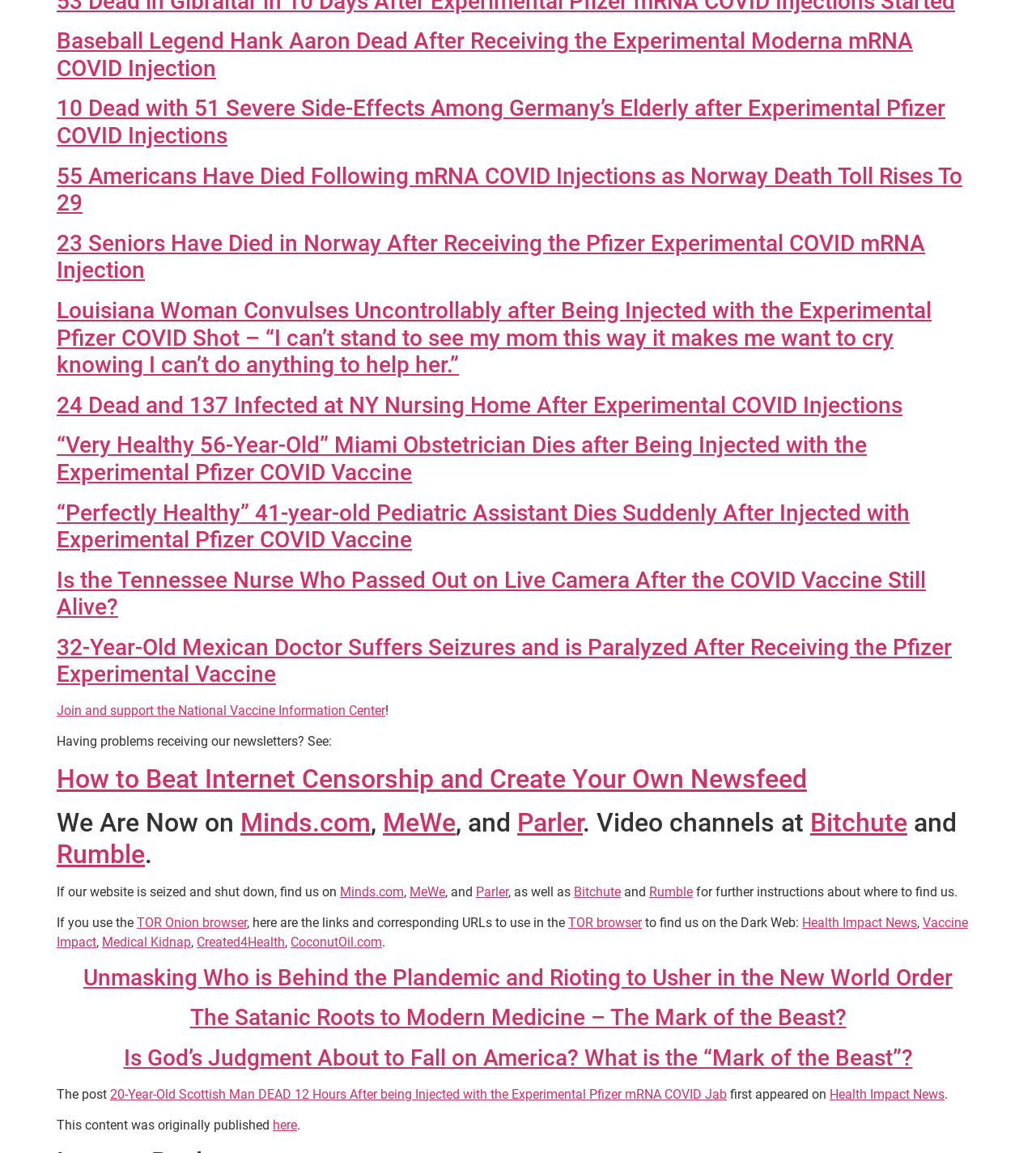Provide a brief response to the question below using one word or phrase:
What is the topic of the webpage?

COVID vaccine